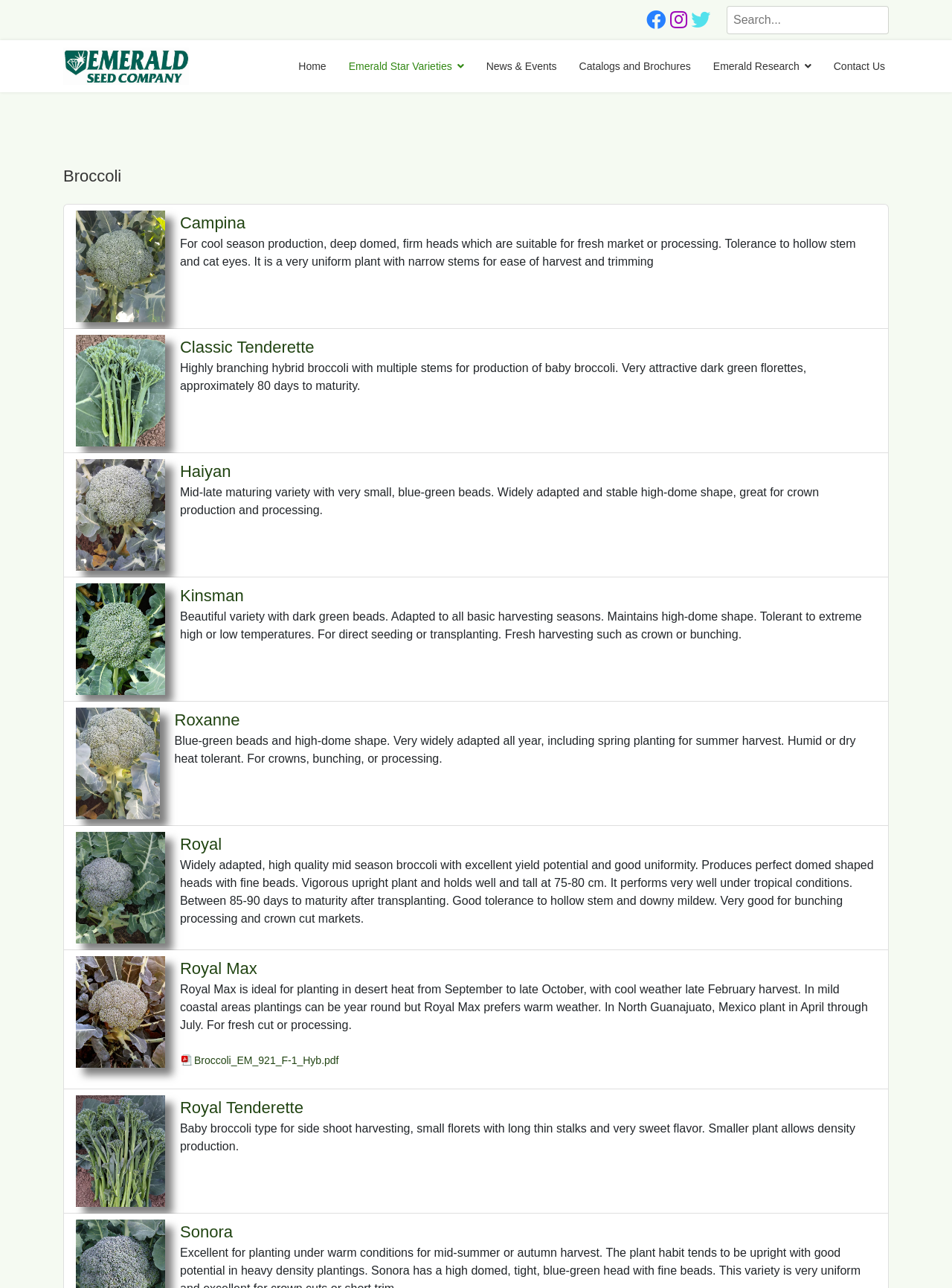Find the bounding box coordinates of the element to click in order to complete the given instruction: "Explore the Royal Tenderette broccoli variety."

[0.189, 0.853, 0.319, 0.867]